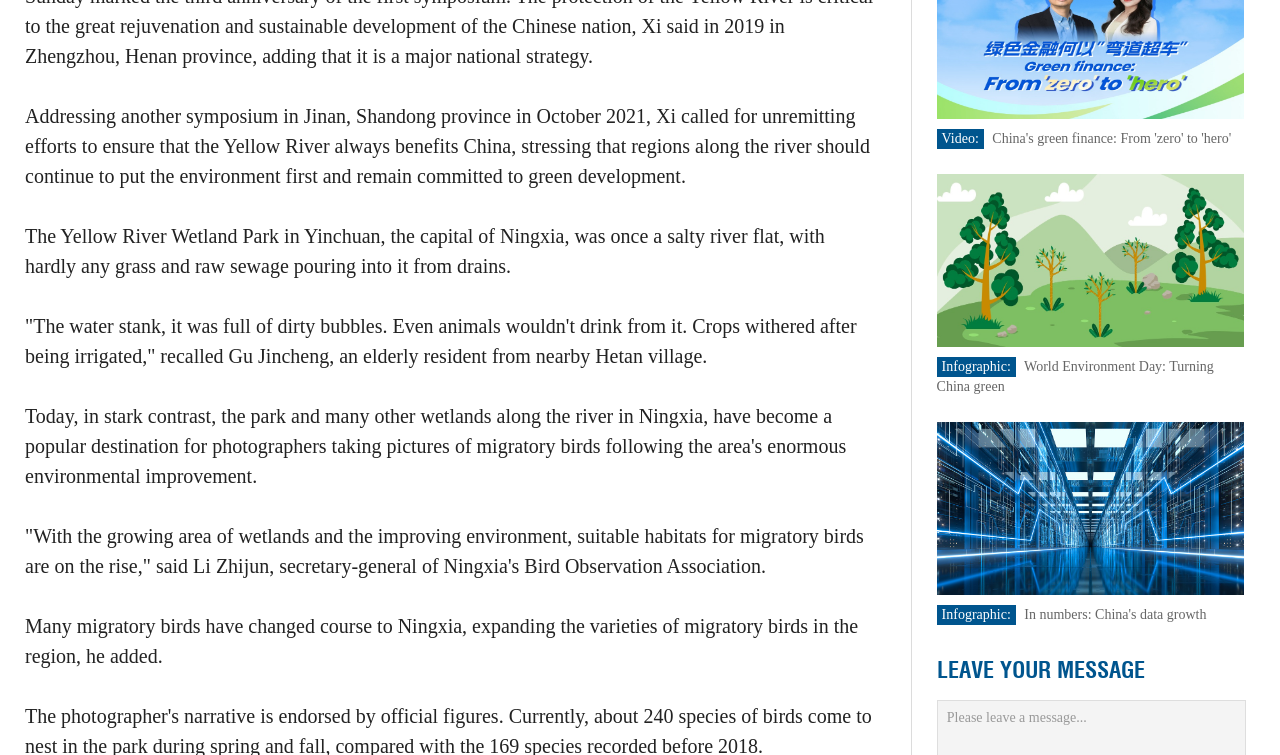Refer to the image and provide an in-depth answer to the question: 
What is the topic of the article?

The topic of the article can be determined by reading the static text elements, which mention the Yellow River and its related environmental issues.